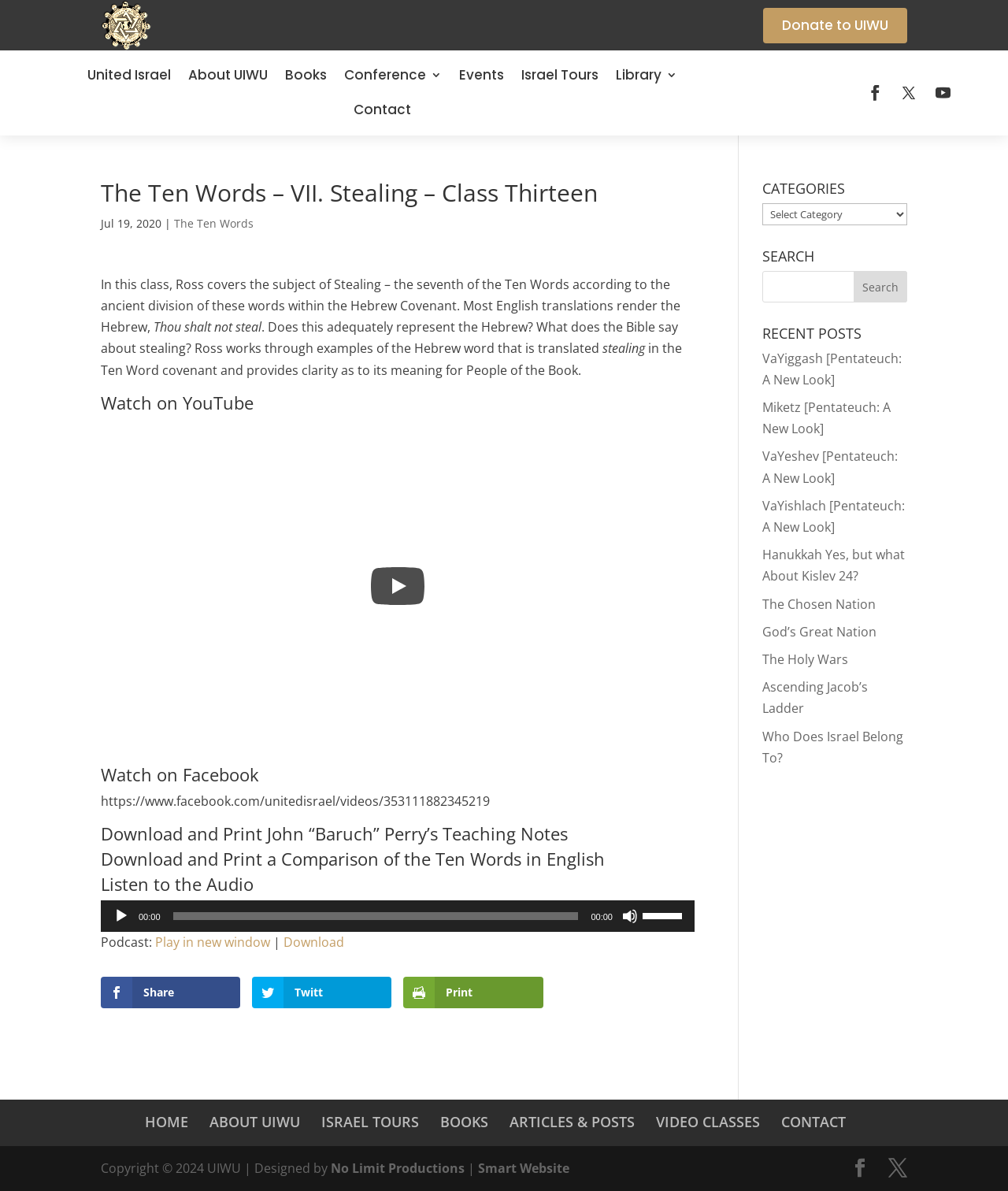Explain the contents of the webpage comprehensively.

The webpage is about a class on the Ten Words, specifically on the topic of stealing, from United Israel. At the top, there is a logo and a navigation menu with links to "Donate to UIWU", "United Israel", "About UIWU", "Books", "Conference 3", "Events", "Israel Tours", "Library 3", and "Contact". 

Below the navigation menu, there is an article with a heading "The Ten Words – VII. Stealing – Class Thirteen" and a subheading "Jul 19, 2020". The article introduces the topic of stealing, explaining that it is the seventh of the Ten Words according to the ancient division of these words within the Hebrew Covenant. 

The article is divided into sections, including "Watch on YouTube", "Watch on Facebook", "Download and Print John “Baruch” Perry’s Teaching Notes", "Download and Print a Comparison of the Ten Words in English", and "Listen to the Audio". Each section has a heading and a corresponding link or button to access the content.

On the right side of the page, there are several sections, including "CATEGORIES", "SEARCH", "RECENT POSTS", and a footer with links to "HOME", "ABOUT UIWU", "ISRAEL TOURS", "BOOKS", "ARTICLES & POSTS", "VIDEO CLASSES", and "CONTACT". There are also social media links and a copyright notice at the bottom of the page.